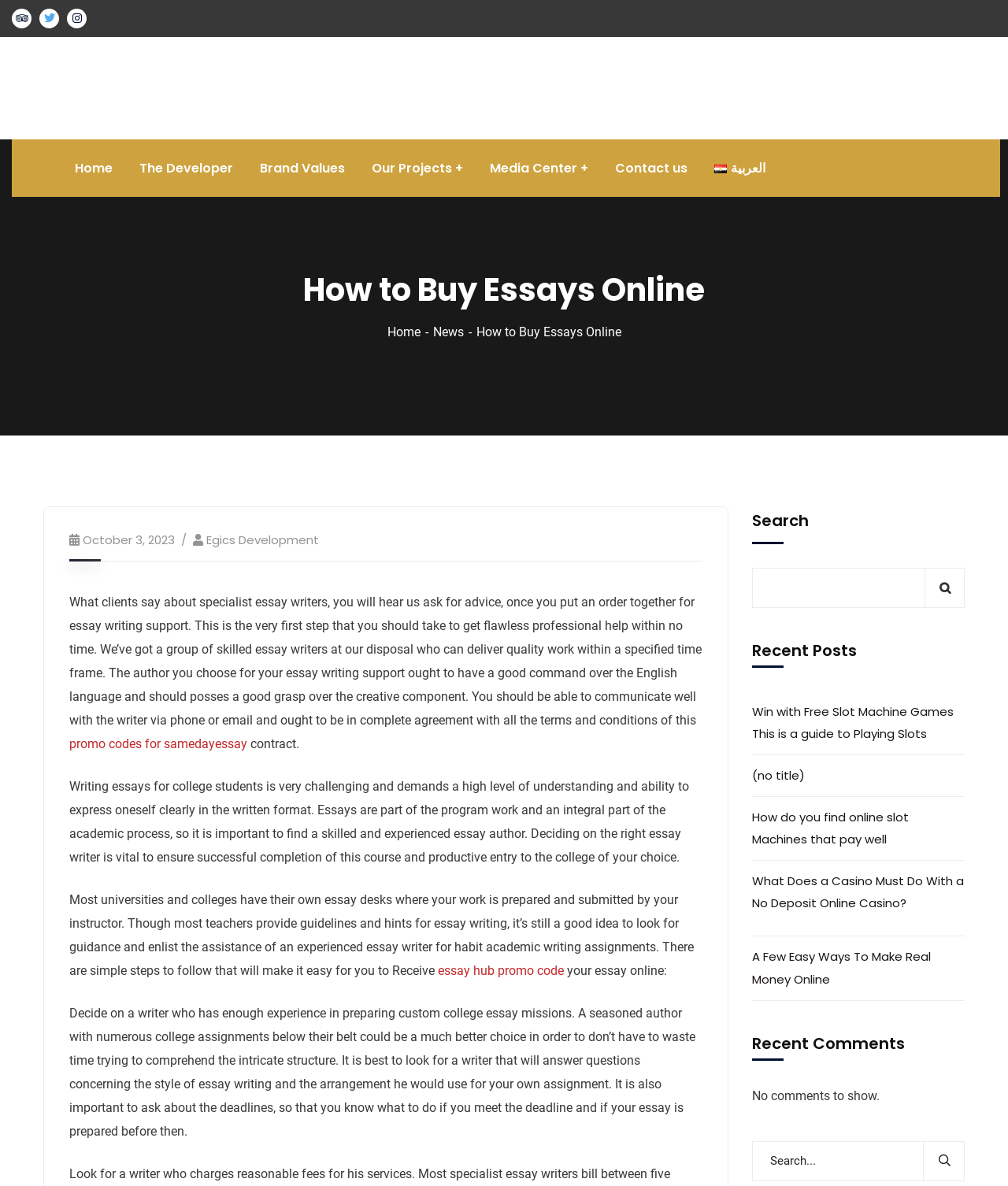Find the bounding box coordinates of the clickable area required to complete the following action: "Click the 'promo codes for samedayessay' link".

[0.069, 0.621, 0.245, 0.633]